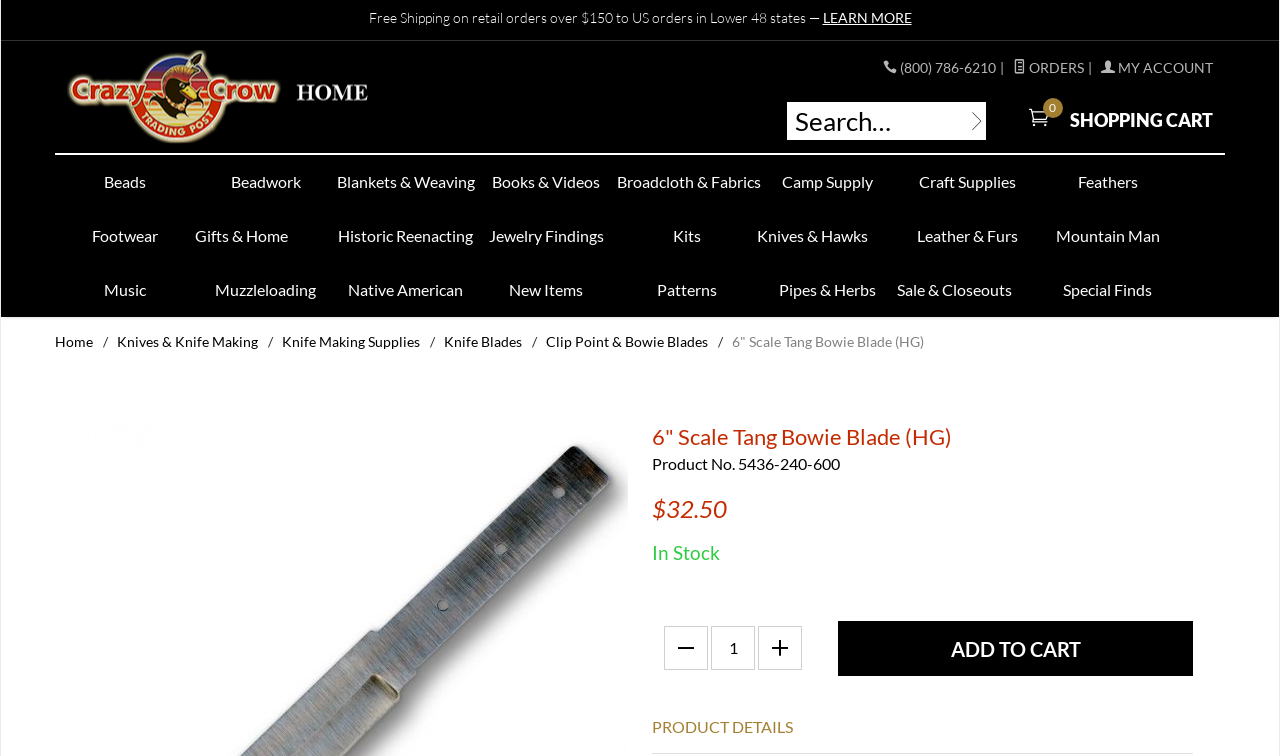Please determine the headline of the webpage and provide its content.

6" Scale Tang Bowie Blade (HG)